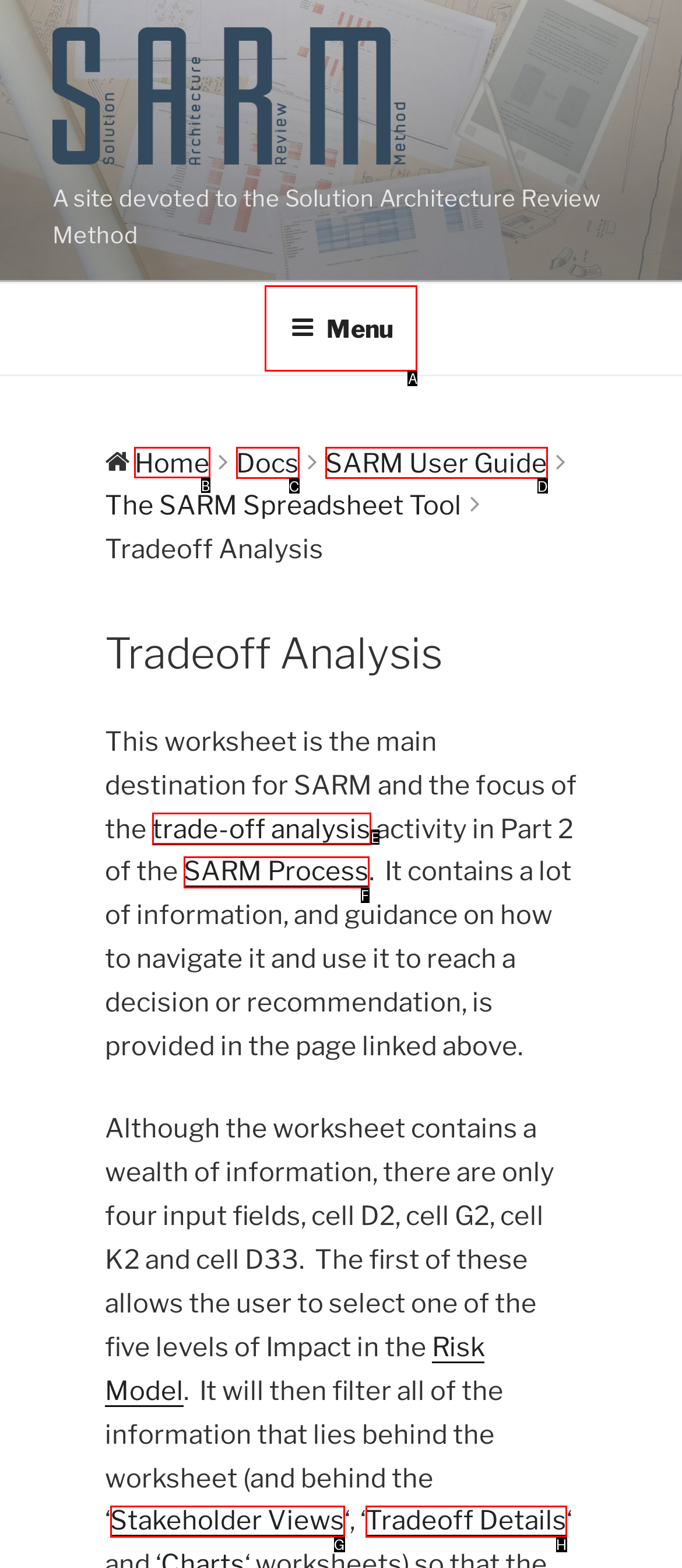Identify the letter of the UI element you need to select to accomplish the task: Go to the 'Home' page.
Respond with the option's letter from the given choices directly.

B